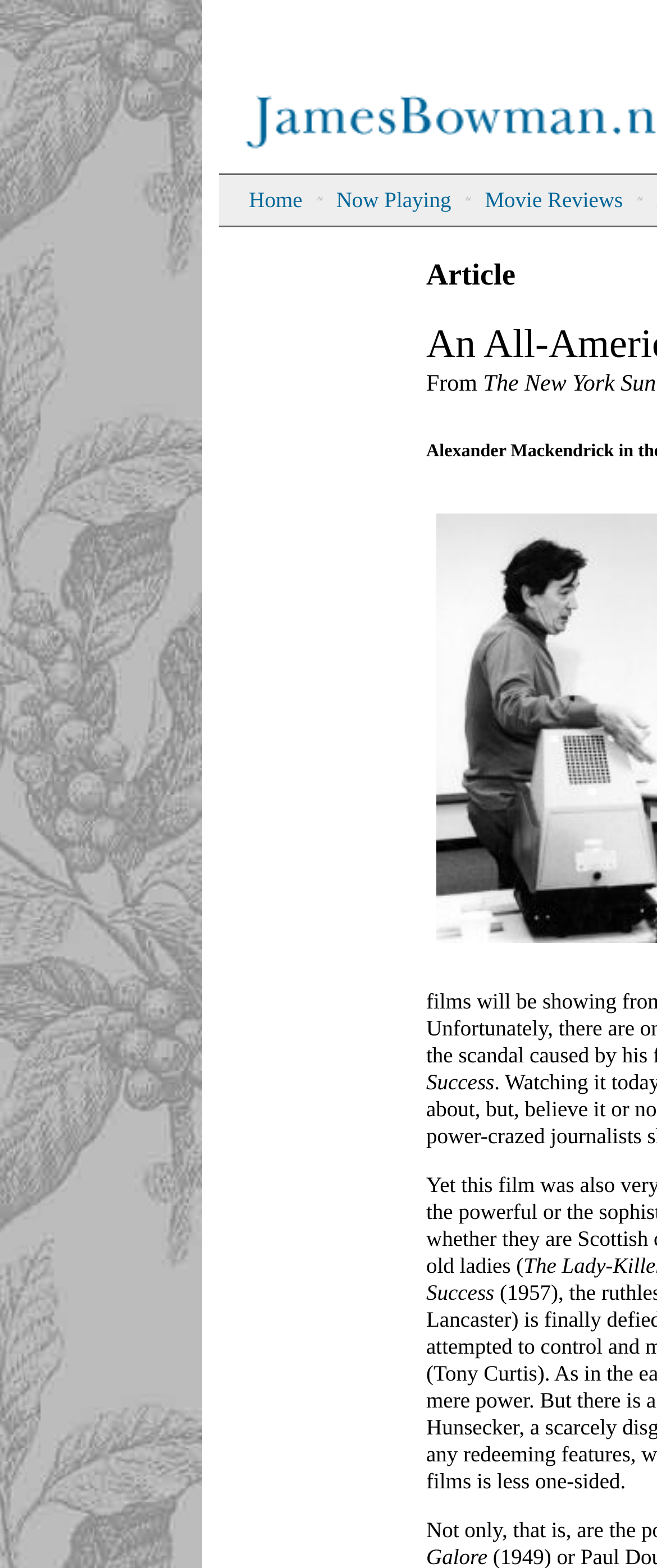What is the last navigation menu item?
Please provide a single word or phrase as your answer based on the image.

Movie Reviews